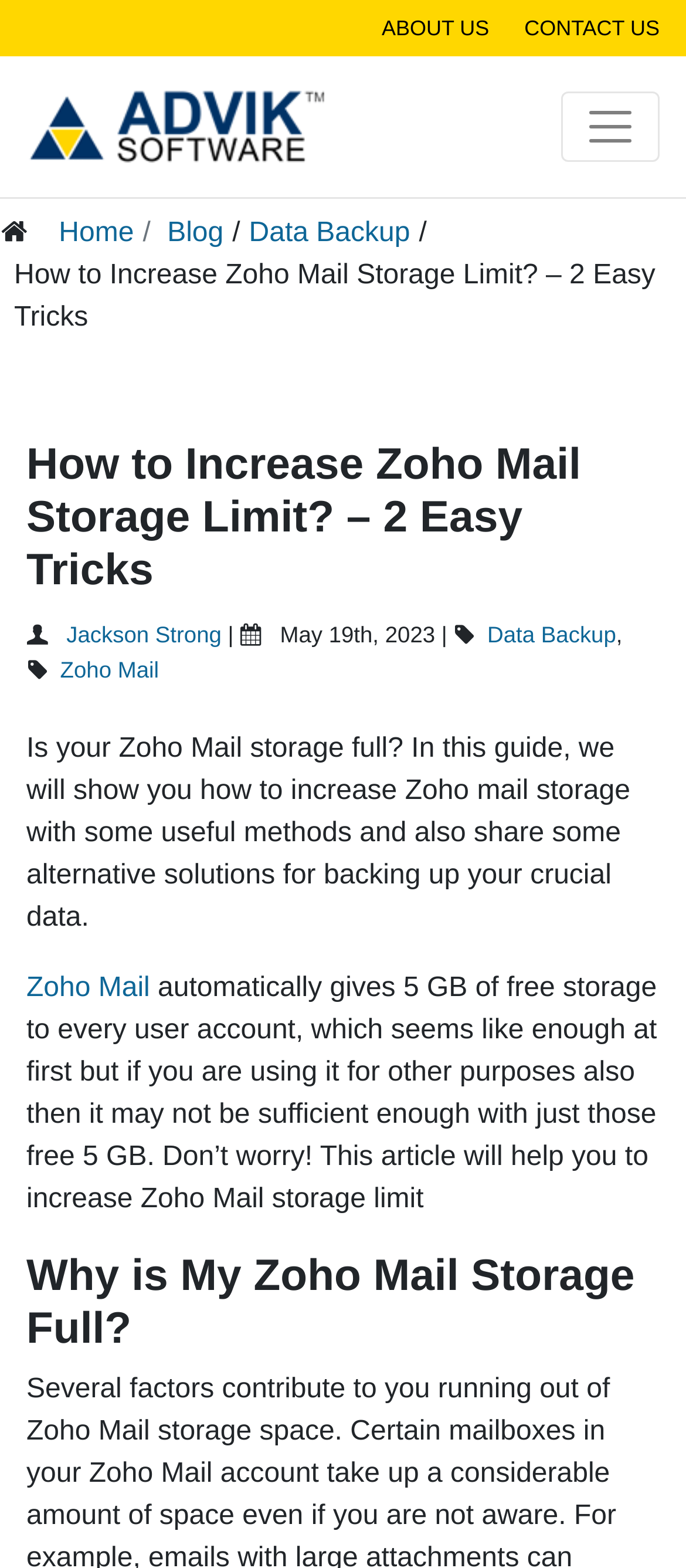Using the description "Home", locate and provide the bounding box of the UI element.

[0.086, 0.14, 0.195, 0.159]